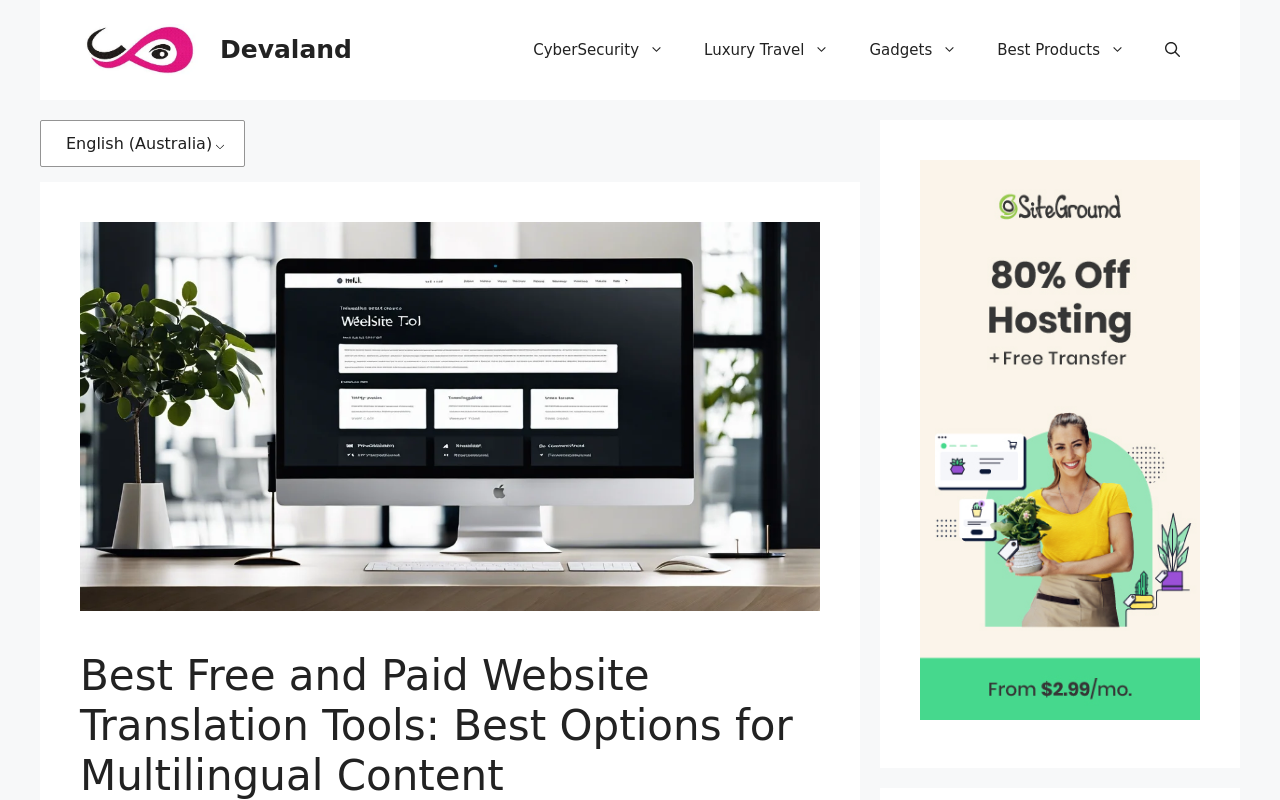Find the bounding box coordinates for the UI element whose description is: "Gadgets". The coordinates should be four float numbers between 0 and 1, in the format [left, top, right, bottom].

[0.664, 0.025, 0.763, 0.1]